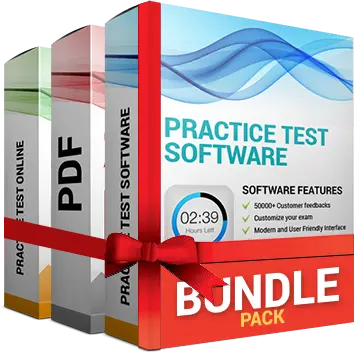Answer the question using only a single word or phrase: 
What is the timer set to?

02:39